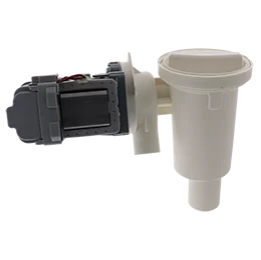What brand of washing machines is this replacement part designed for?
Using the image as a reference, deliver a detailed and thorough answer to the question.

According to the caption, this Washer Drain Pump replacement is specifically designed for Whirlpool washing machines, making it an ideal solution for maintenance and repairs of these appliances.